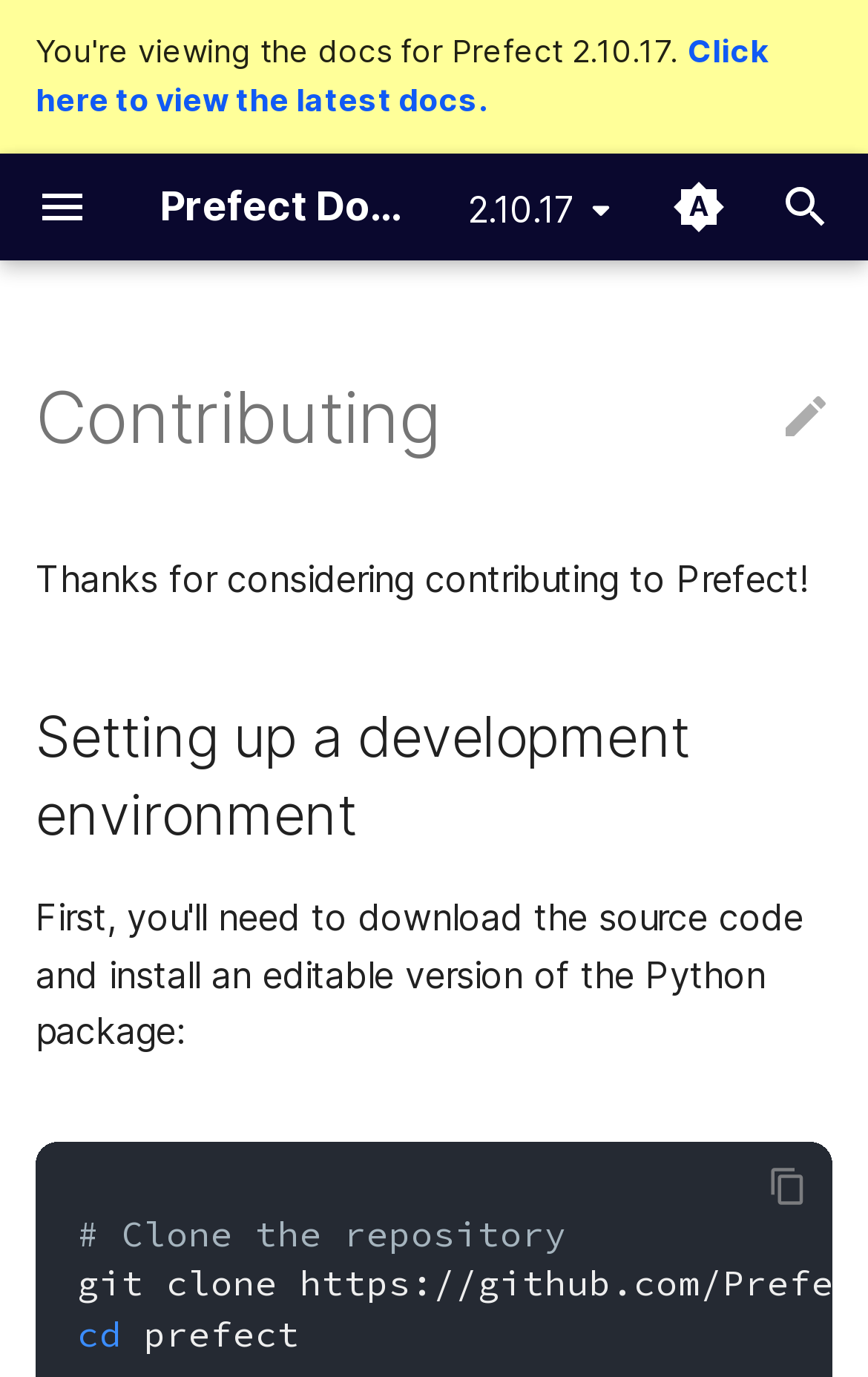What is the name of the documentation?
Answer the question with a thorough and detailed explanation.

The name of the documentation can be found in the header section of the webpage, where it is written as 'Prefect Docs'.